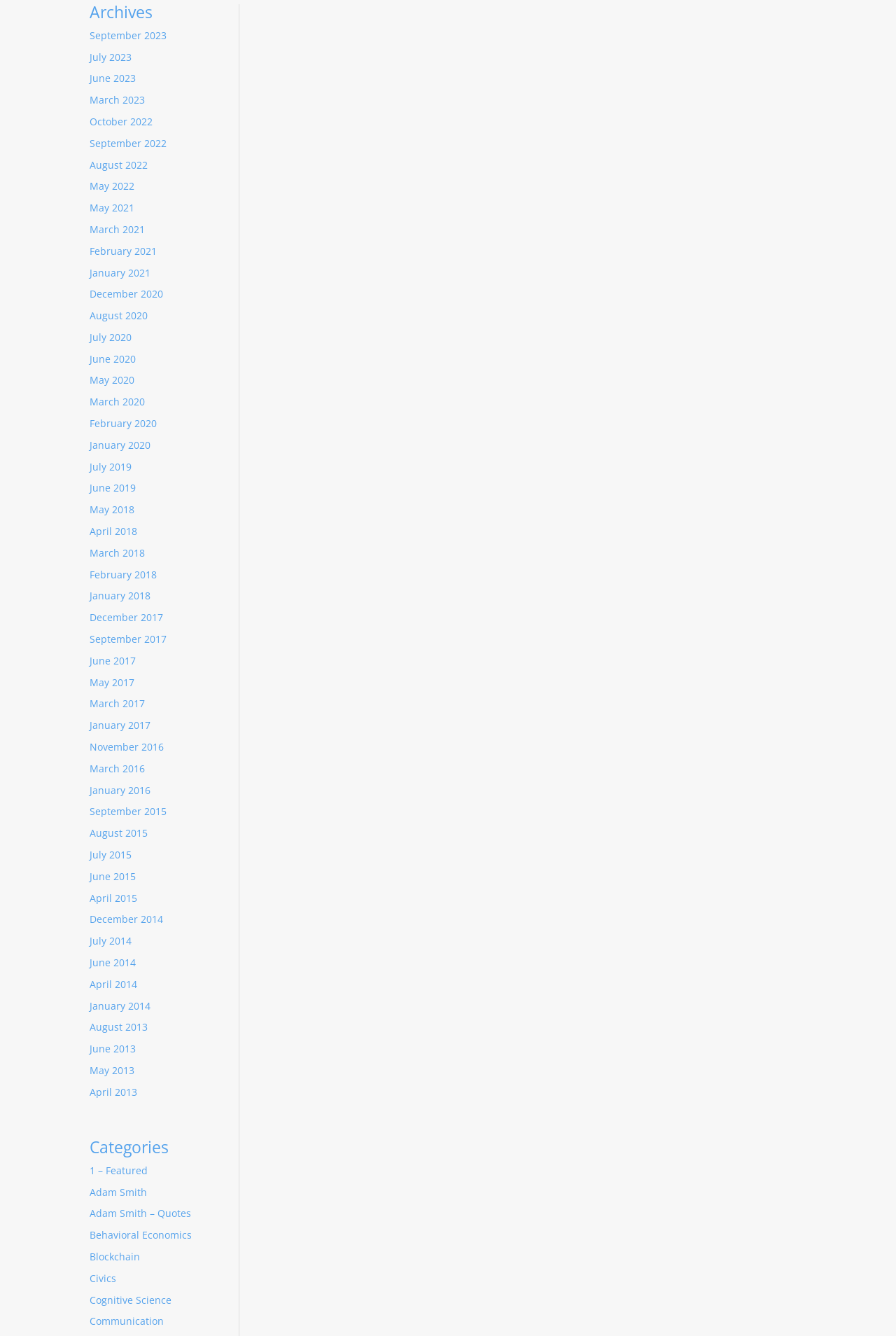Please identify the bounding box coordinates of the clickable area that will allow you to execute the instruction: "Browse categories".

[0.1, 0.853, 0.243, 0.87]